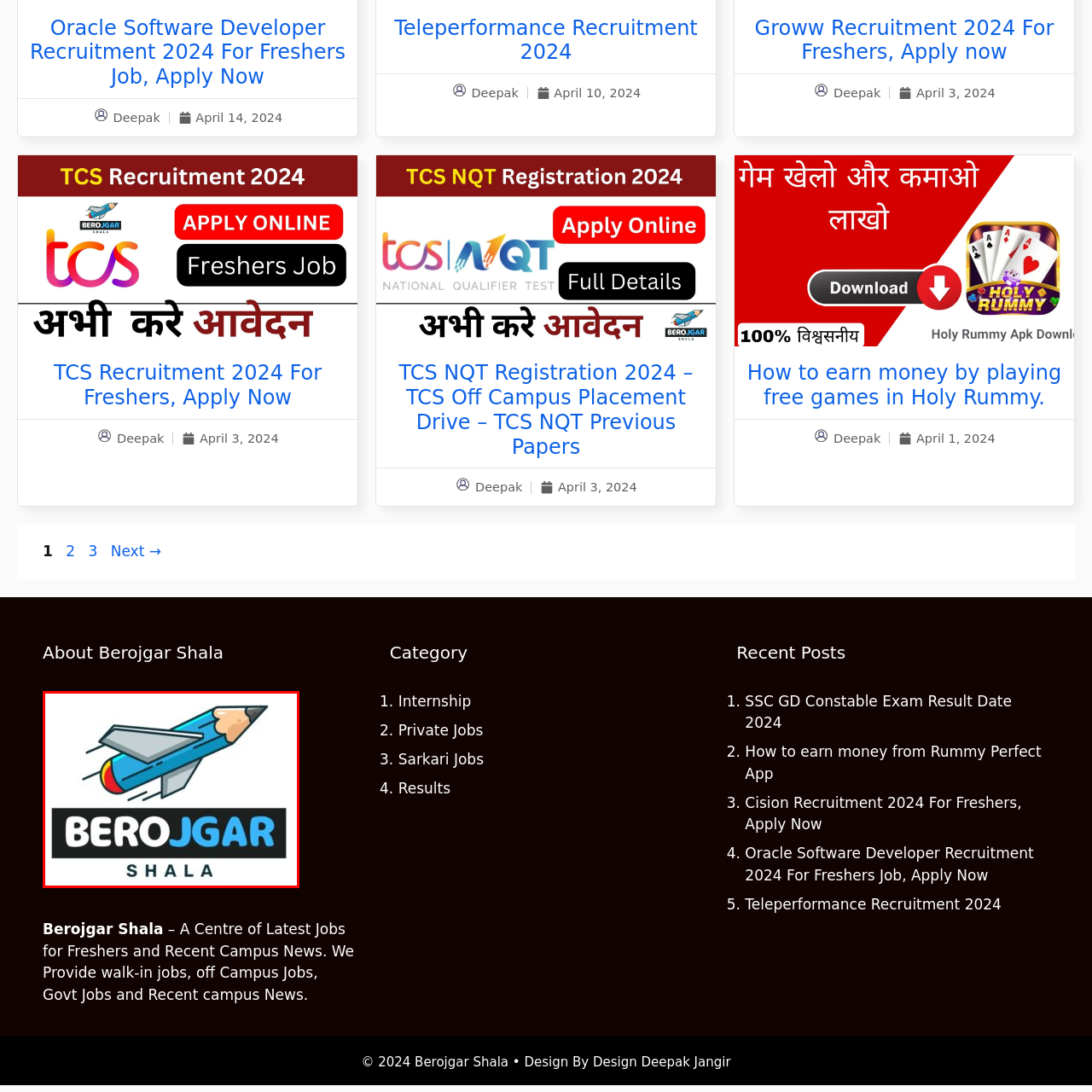Examine the image within the red border, What color is the highlighted 'O' in the logo? 
Please provide a one-word or one-phrase answer.

Blue